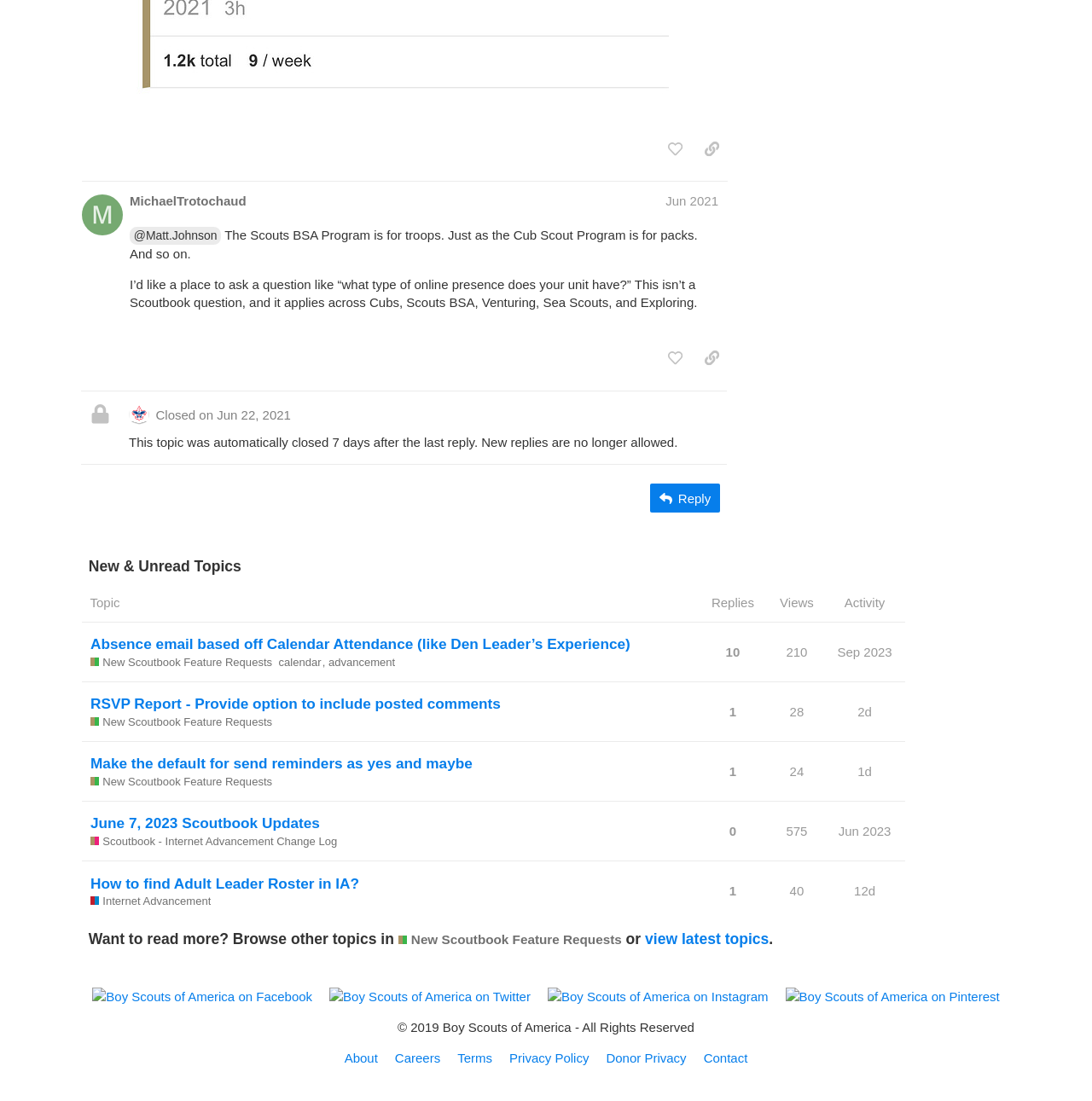Determine the bounding box for the UI element as described: "June 7, 2023 Scoutbook Updates". The coordinates should be represented as four float numbers between 0 and 1, formatted as [left, top, right, bottom].

[0.083, 0.728, 0.293, 0.767]